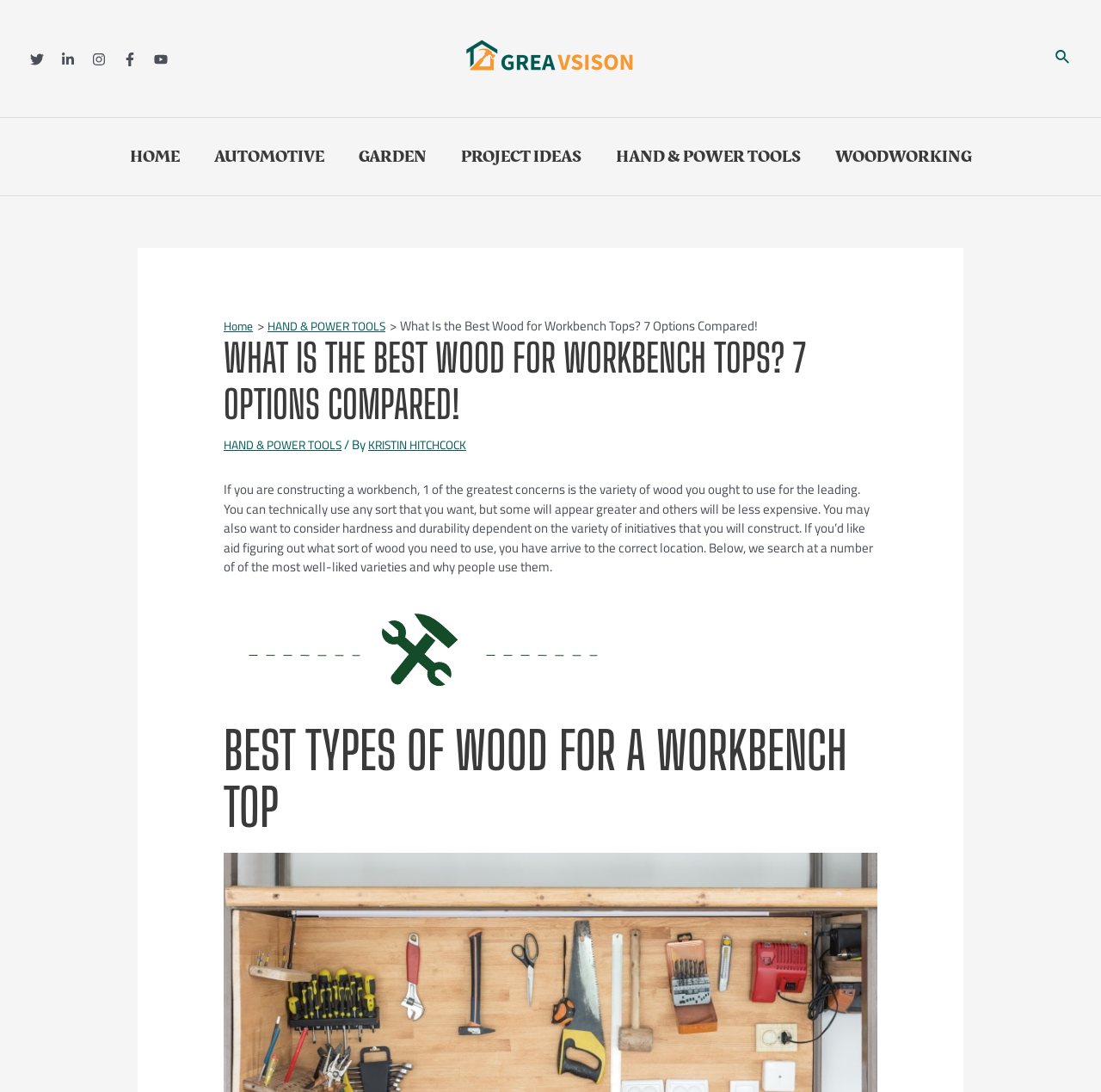Please give the bounding box coordinates of the area that should be clicked to fulfill the following instruction: "View the WOODWORKING category". The coordinates should be in the format of four float numbers from 0 to 1, i.e., [left, top, right, bottom].

[0.743, 0.116, 0.898, 0.171]